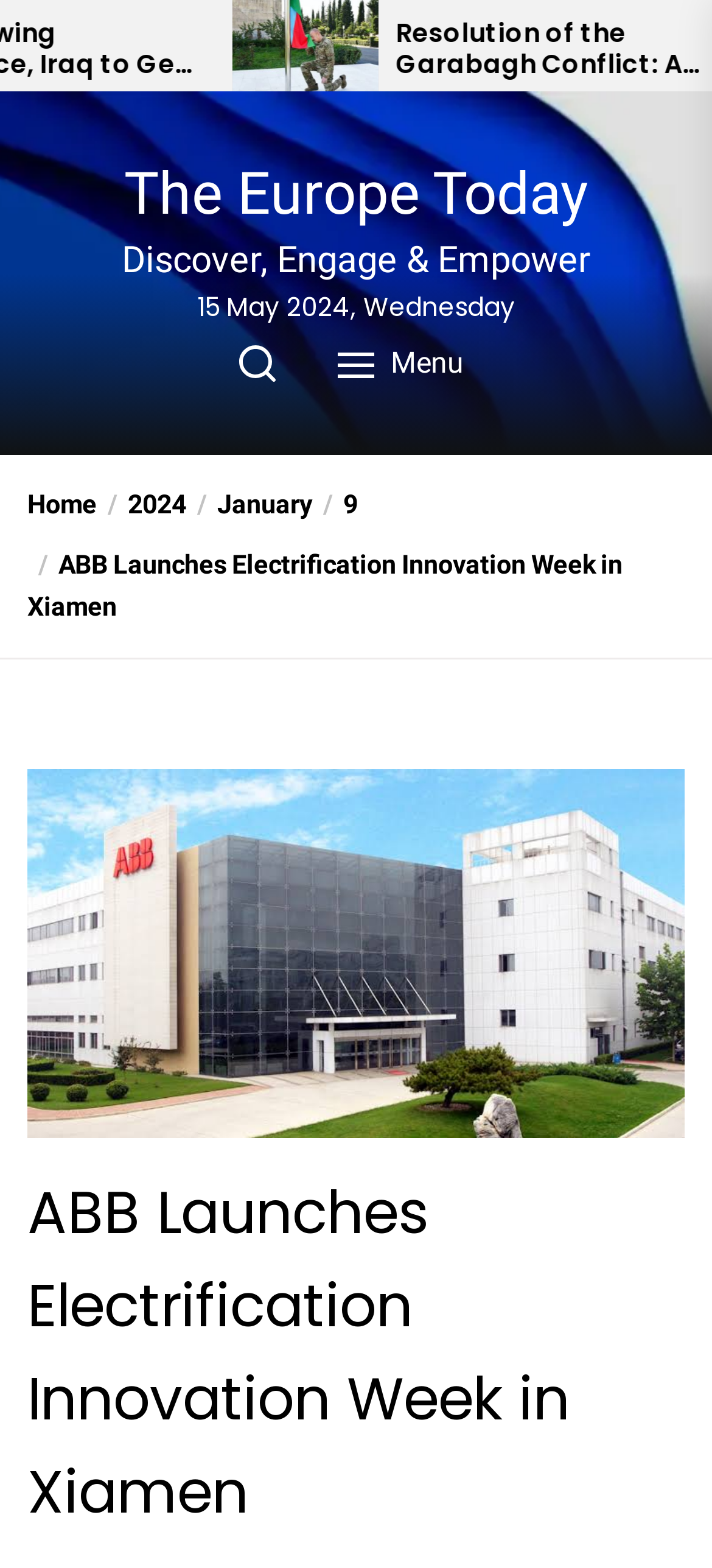Please answer the following question as detailed as possible based on the image: 
What is the text of the header?

I found the text of the header by looking at the heading element with the content 'ABB Launches Electrification Innovation Week in Xiamen' which is located below the image.